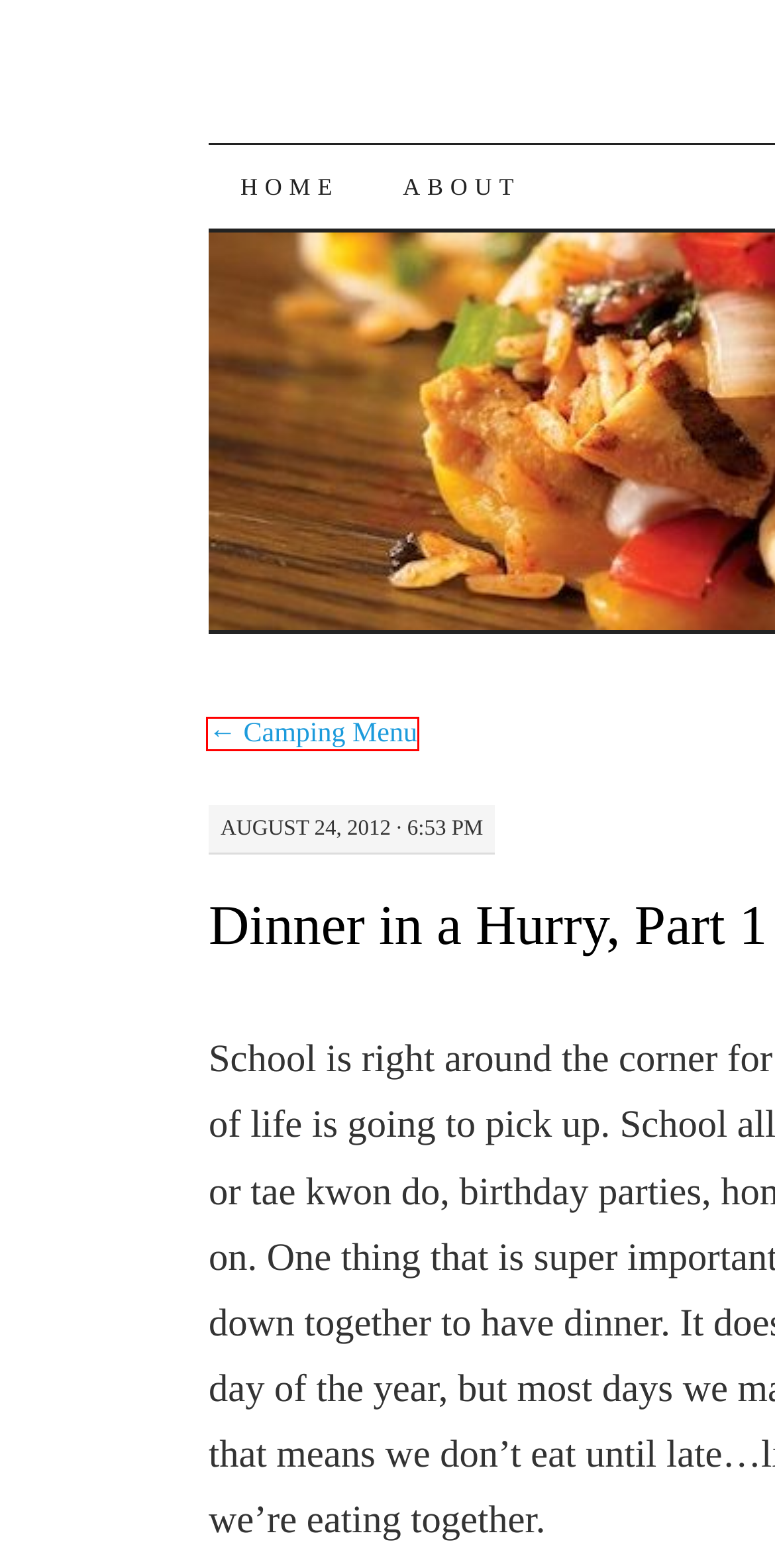You are presented with a screenshot of a webpage containing a red bounding box around a particular UI element. Select the best webpage description that matches the new webpage after clicking the element within the bounding box. Here are the candidates:
A. July | 2013 | MommaCooks
B. Camping Menu | MommaCooks
C. November | 2011 | MommaCooks
D. April | 2012 | MommaCooks
E. October | 2012 | MommaCooks
F. June | 2010 | MommaCooks
G. Mexican | MommaCooks
H. About | MommaCooks

B